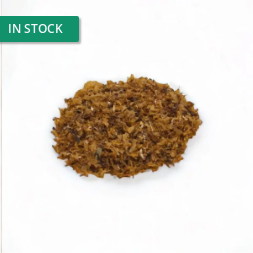Illustrate the image with a detailed caption.

The image features a close-up view of dried Irish seamoss, showcasing its natural, fibrous texture and earthy tones. It has a shape that forms a loose, organic cluster, indicative of its raw, unprocessed state. In the corner of the image, a prominent green badge reads "IN STOCK," highlighting its availability for purchase. This product is often celebrated for its nutritional benefits and is increasingly popular in health-conscious diets.